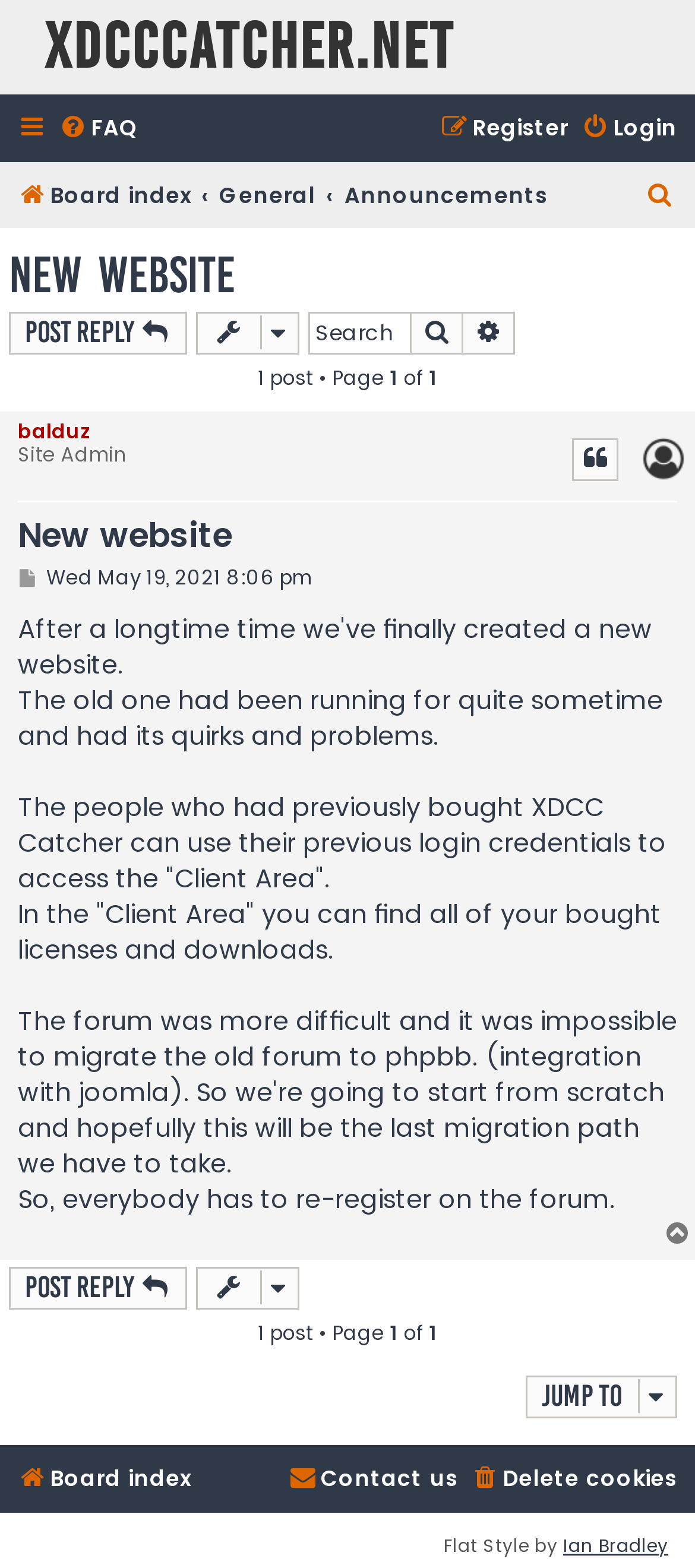Locate the UI element described as follows: "Case Studies". Return the bounding box coordinates as four float numbers between 0 and 1 in the order [left, top, right, bottom].

None